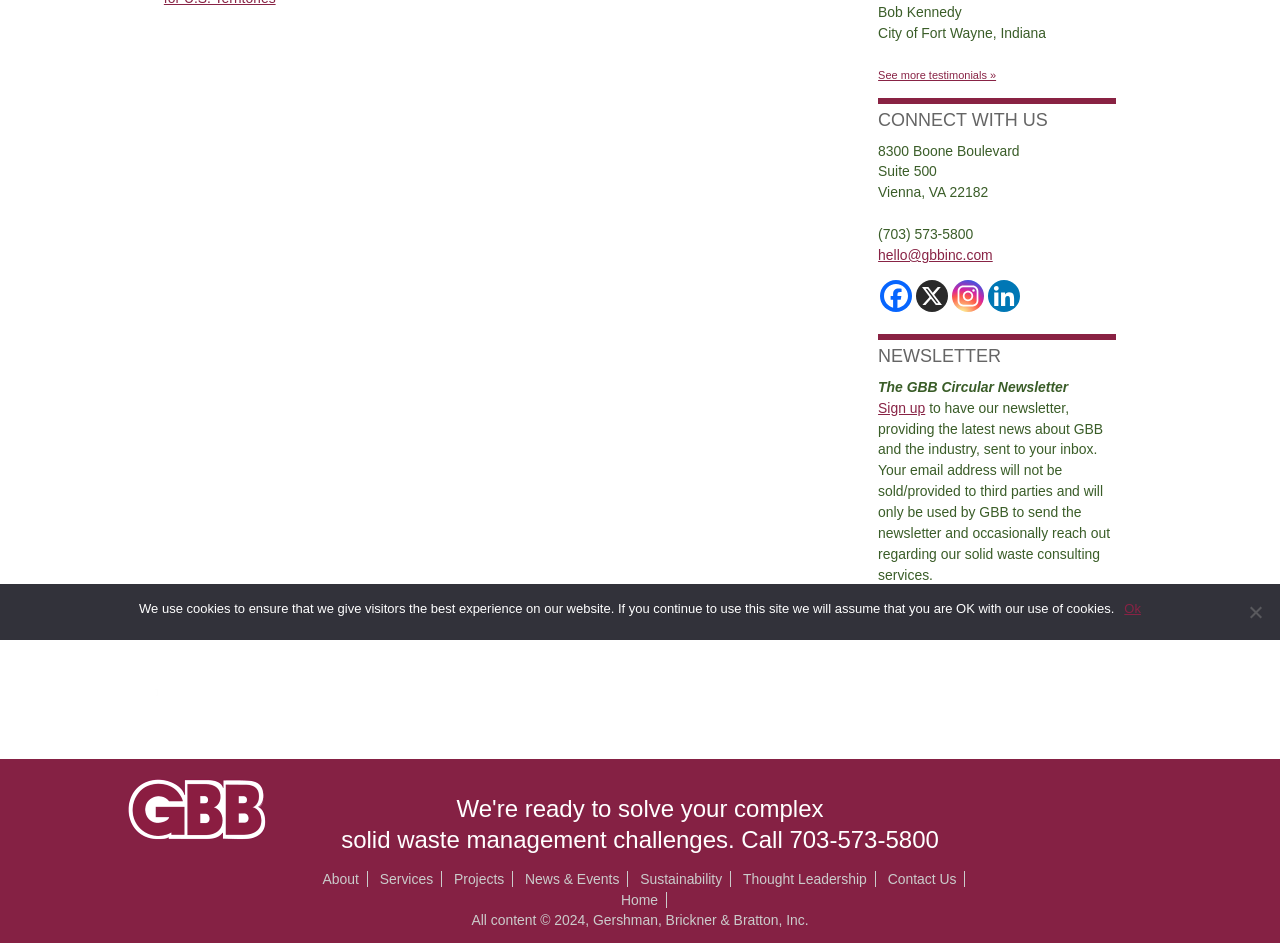Determine the bounding box coordinates for the HTML element described here: "parent_node: 搜索 name="s" placeholder="搜索"".

None